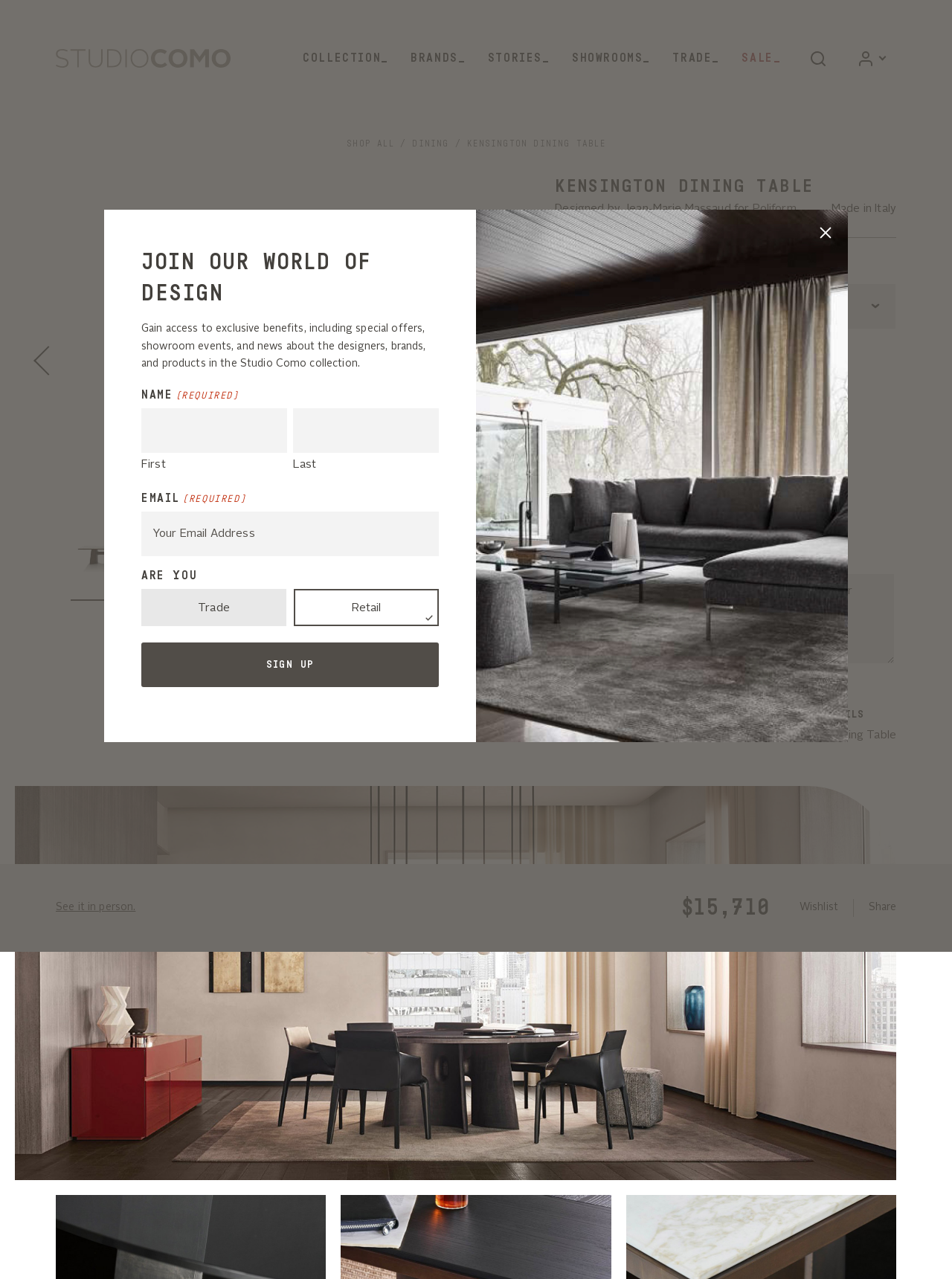What is the material of the top finish? Using the information from the screenshot, answer with a single word or phrase.

Black Elm Wood